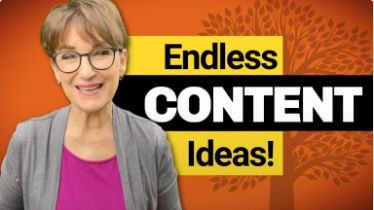Describe the scene in the image with detailed observations.

This vibrant YouTube thumbnail features a smiling woman, likely a content creator or instructor, promoting her ideas for content generation. She is dressed casually, wearing a purple top beneath a gray cardigan, exuding an approachable and friendly demeanor. The backdrop showcases a warm orange hue with a subtle tree design, symbolizing growth and creativity. Bold black text overlaying the image reads "Endless CONTENT Ideas!" emphasizing the promise of a wealth of inspiration for viewers looking to enhance their content strategy. This engaging visual is designed to attract viewers seeking innovative ideas and strategies in content creation.